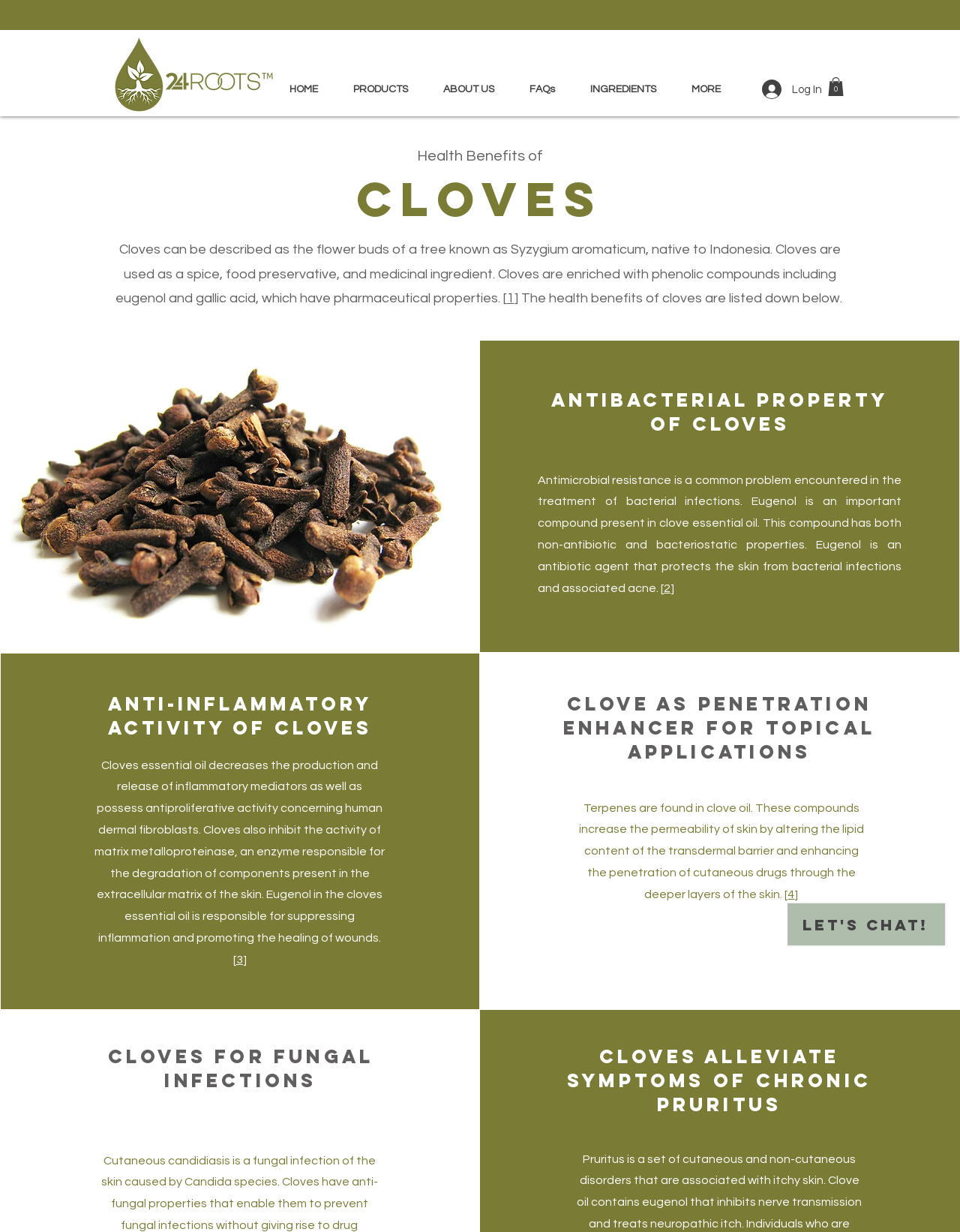What is the image above the 'Health Benefits of Cloves' text?
Please look at the screenshot and answer using one word or phrase.

A picture of cloves